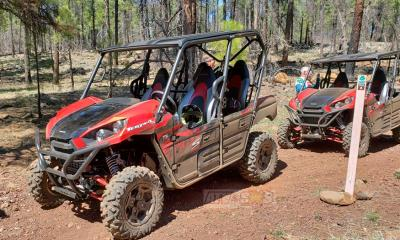Respond concisely with one word or phrase to the following query:
What is the purpose of the signpost in the background?

To hint at the trail's direction